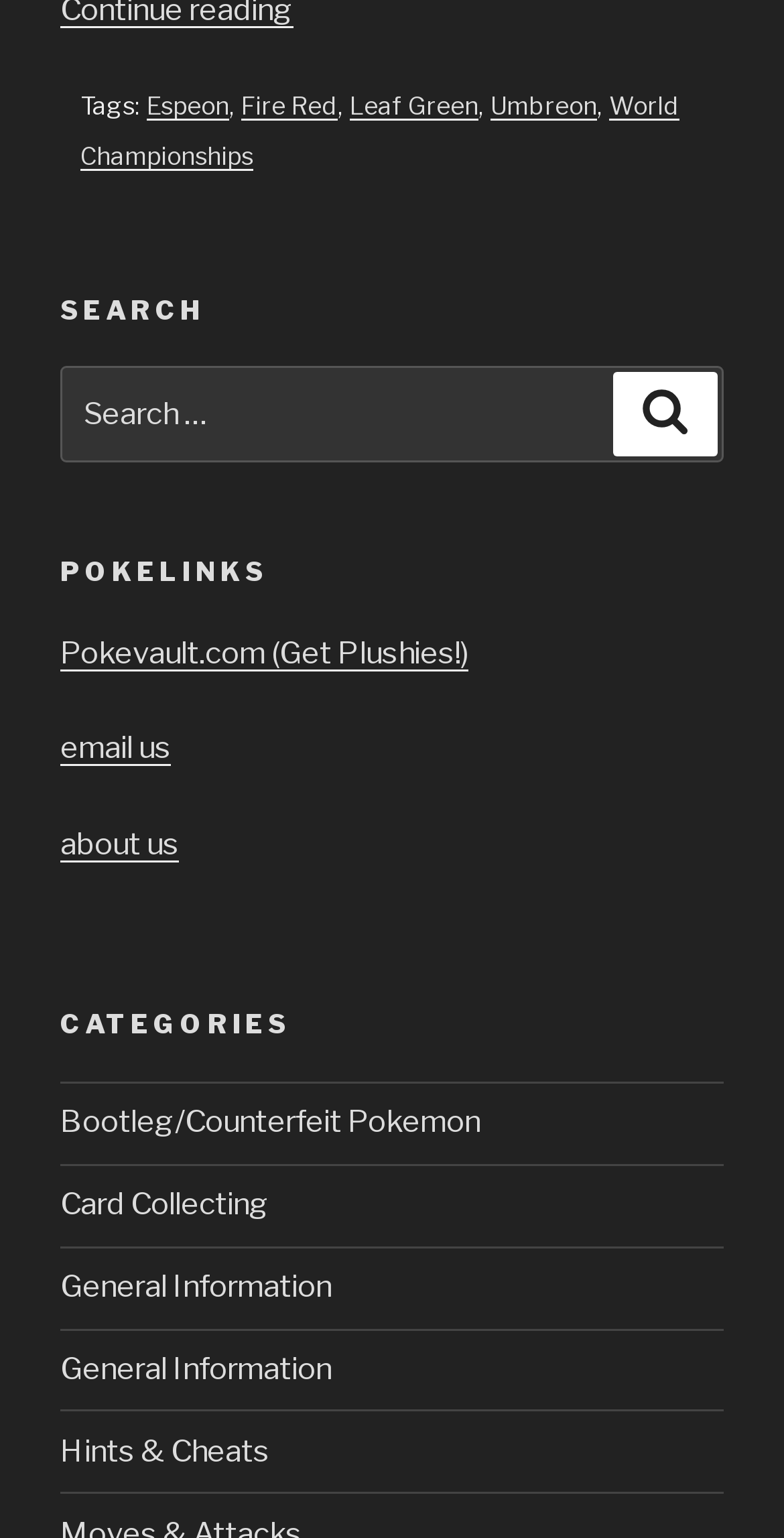What is the last link listed under 'CATEGORIES'?
Using the information presented in the image, please offer a detailed response to the question.

The last link listed under the 'CATEGORIES' heading is 'Hints & Cheats' which is located at the bottom of the webpage with a bounding box coordinate of [0.077, 0.932, 0.344, 0.956].